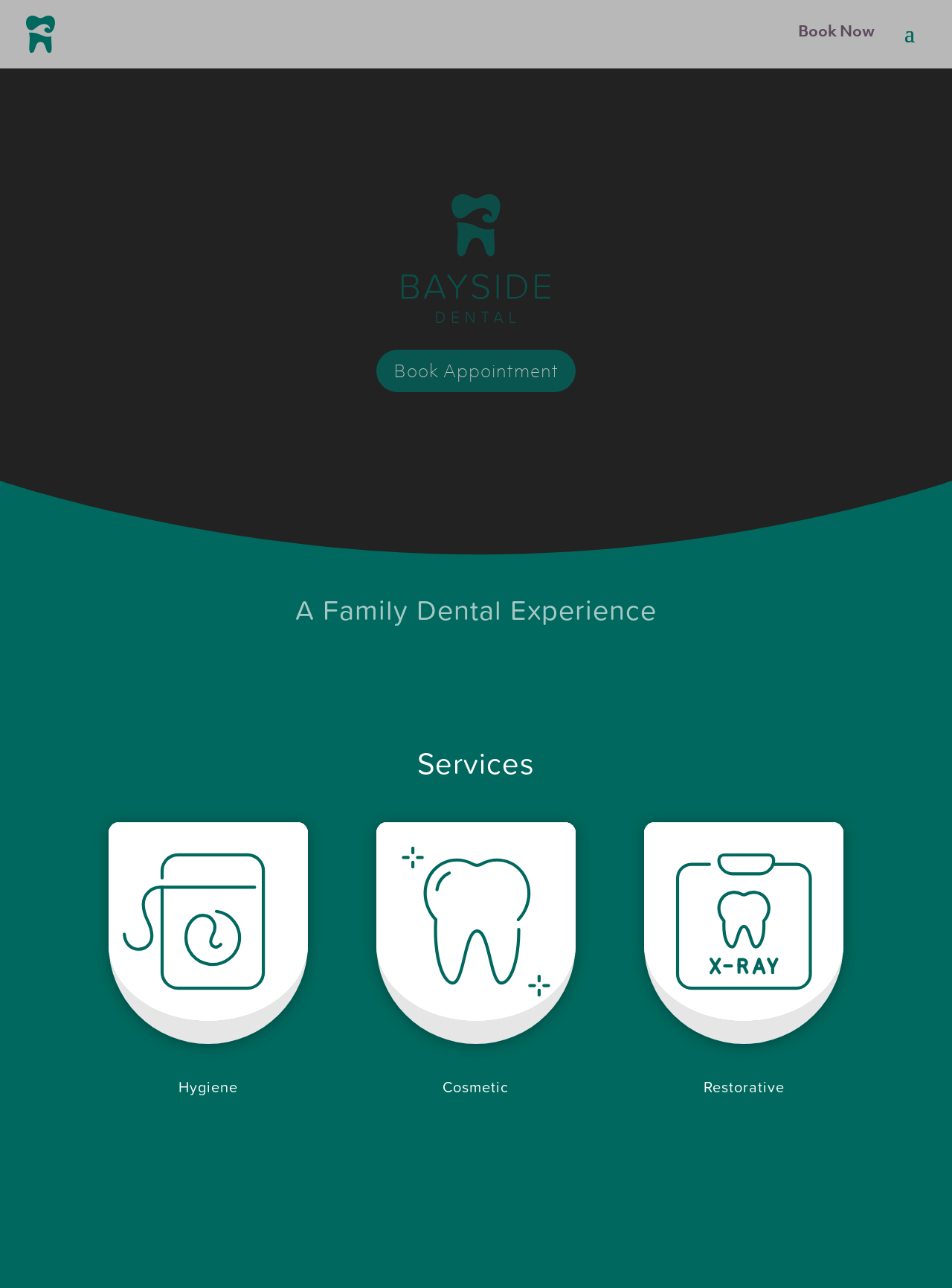What is the name of the dentist?
Look at the image and provide a short answer using one word or a phrase.

Bayside Dental